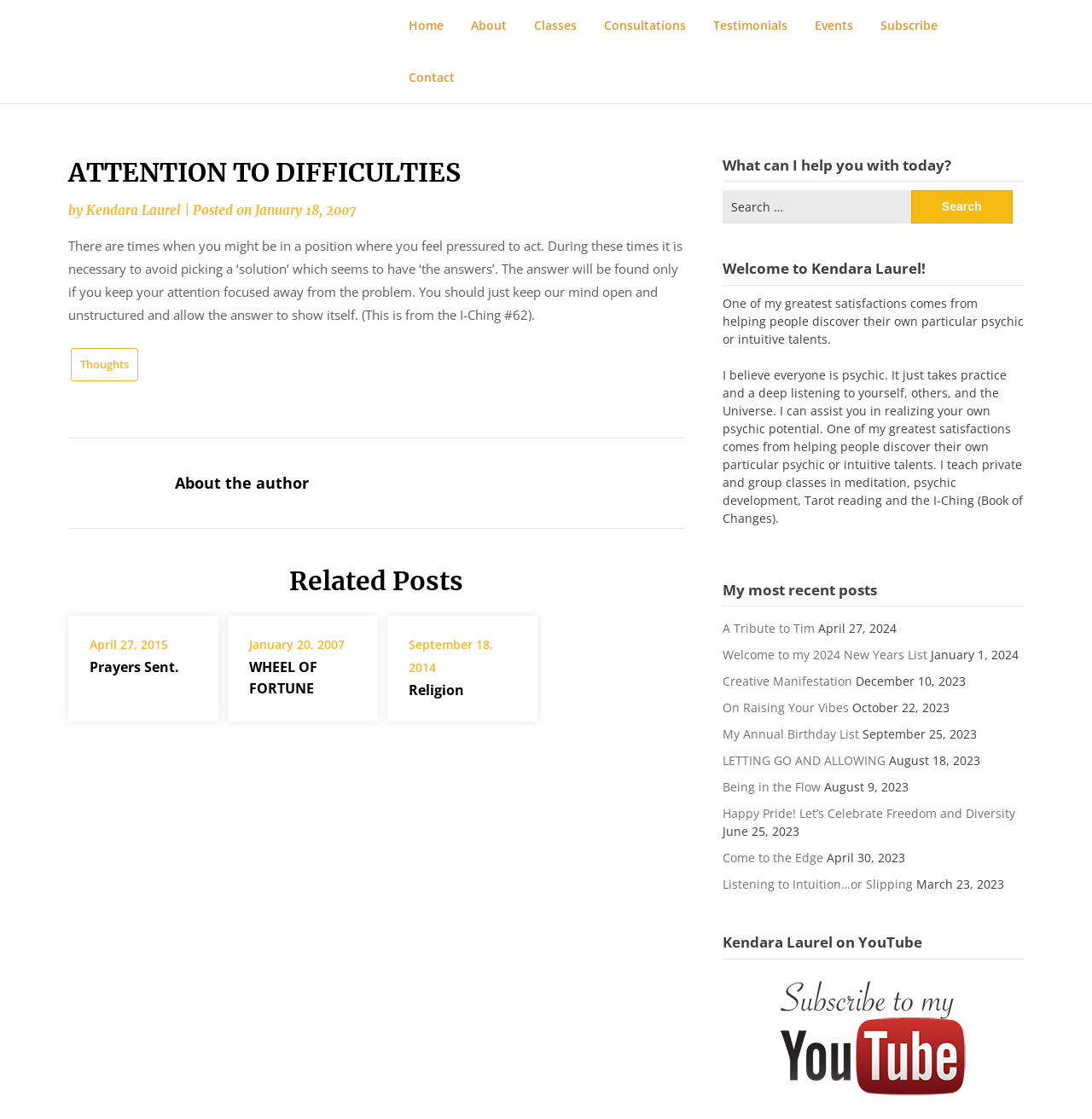Please specify the bounding box coordinates of the clickable region necessary for completing the following instruction: "Read the 'ATTENTION TO DIFFICULTIES' article". The coordinates must consist of four float numbers between 0 and 1, i.e., [left, top, right, bottom].

[0.062, 0.138, 0.626, 0.343]